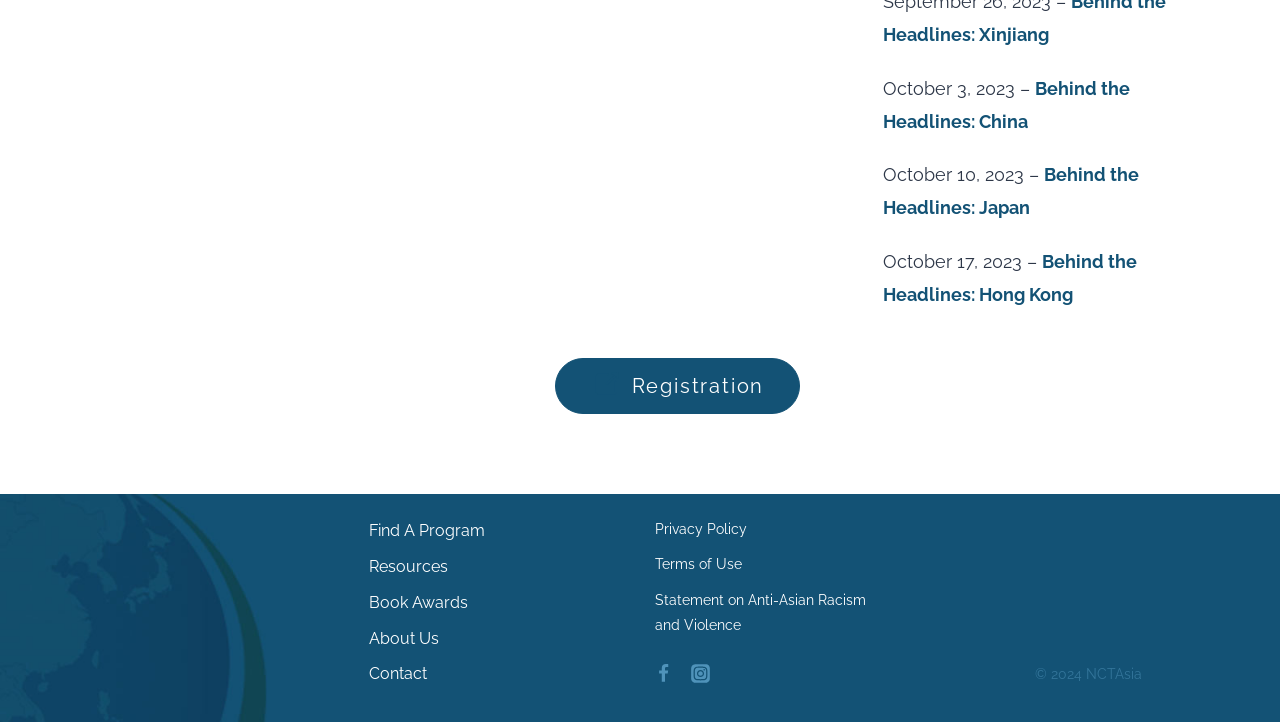What is the date of the Behind the Headlines: China article?
Based on the visual content, answer with a single word or a brief phrase.

October 3, 2023